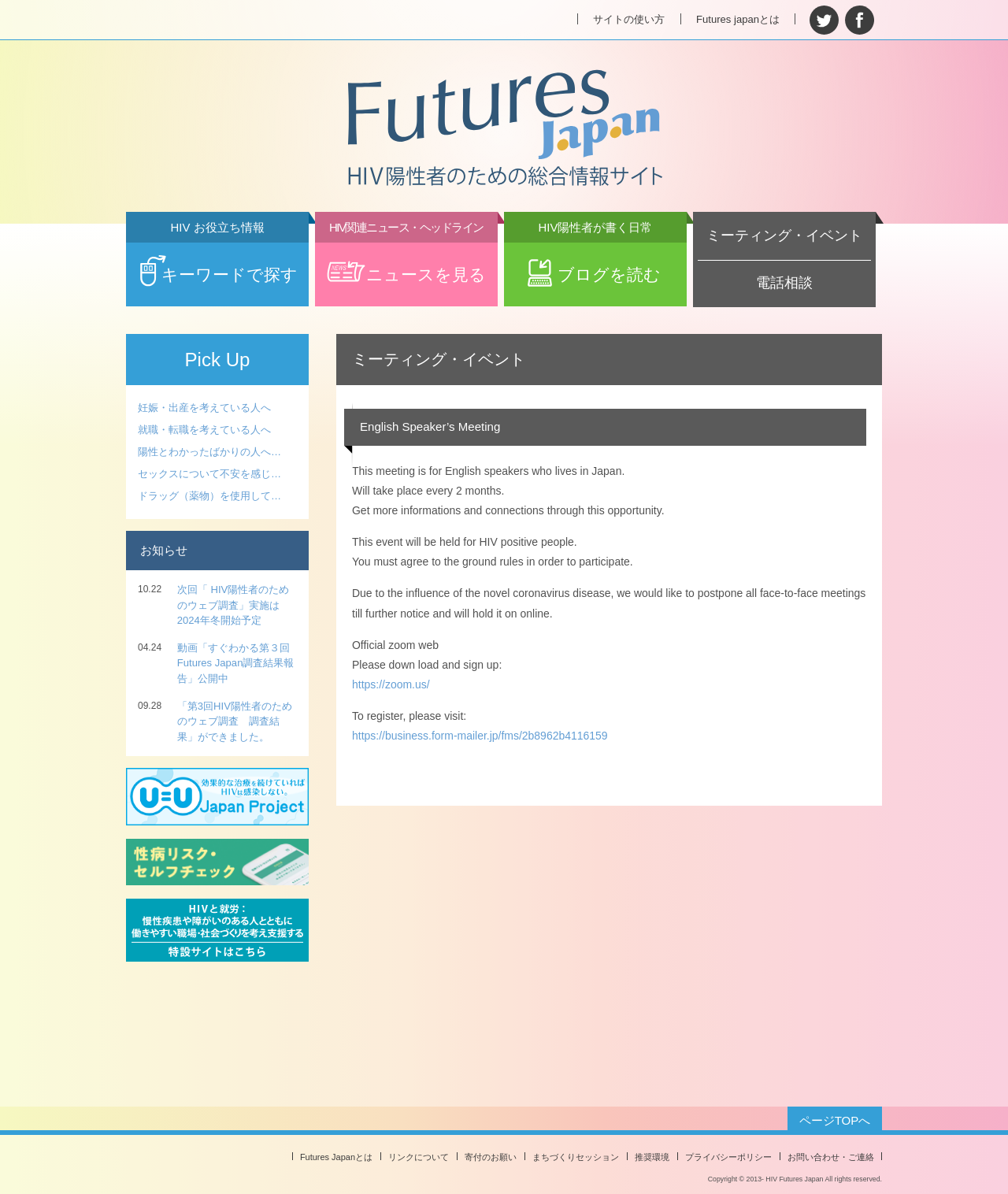Generate a comprehensive description of the contents of the webpage.

This webpage is about Futures Japan, a comprehensive information site for people living with HIV. At the top, there is a heading that reads "Futures Japan HIV陽性者のための総合情報サイト" (Futures Japan Comprehensive Information Site for People Living with HIV). Below this heading, there are several links, including "サイトの使い方" (How to Use the Site), "Futures japanとは" (What is Futures Japan), and social media links.

The main content of the page is divided into two sections. On the left, there are several links and headings, including "ミーティング・イベント" (Meeting and Event), "ニュースを見る" (News), "ブログを読む" (Read Blog), and "キーワードで探す" (Search by Keyword). These links are related to events, news, and blog posts about HIV.

On the right, there is a section about an English Speaker's Meeting, which is a meeting for English speakers living in Japan who are HIV positive. The meeting is held every two months, and participants must agree to the ground rules. Due to the COVID-19 pandemic, the meeting is currently being held online. There are also links to register for the meeting and to download the Zoom app.

Below this section, there are several links and headings, including "Pick Up" (Featured Articles), "お知らせ" (News), and "U=U Japan Project" (Undetectable Equals Untransmittable Japan Project). The "お知らせ" section contains a list of news articles with dates, including "次回「 HIV陽性者のためのウェブ調査」実施は2024年冬開始予定" (The Next "HIV Web Survey" Will Start in Winter 2024).

At the bottom of the page, there are several links, including "ページTOPへ" (Back to Top), "Futures Japanとは" (What is Futures Japan), and "お問い合わせ・ご連絡" (Contact Us). There is also a copyright notice at the very bottom of the page.